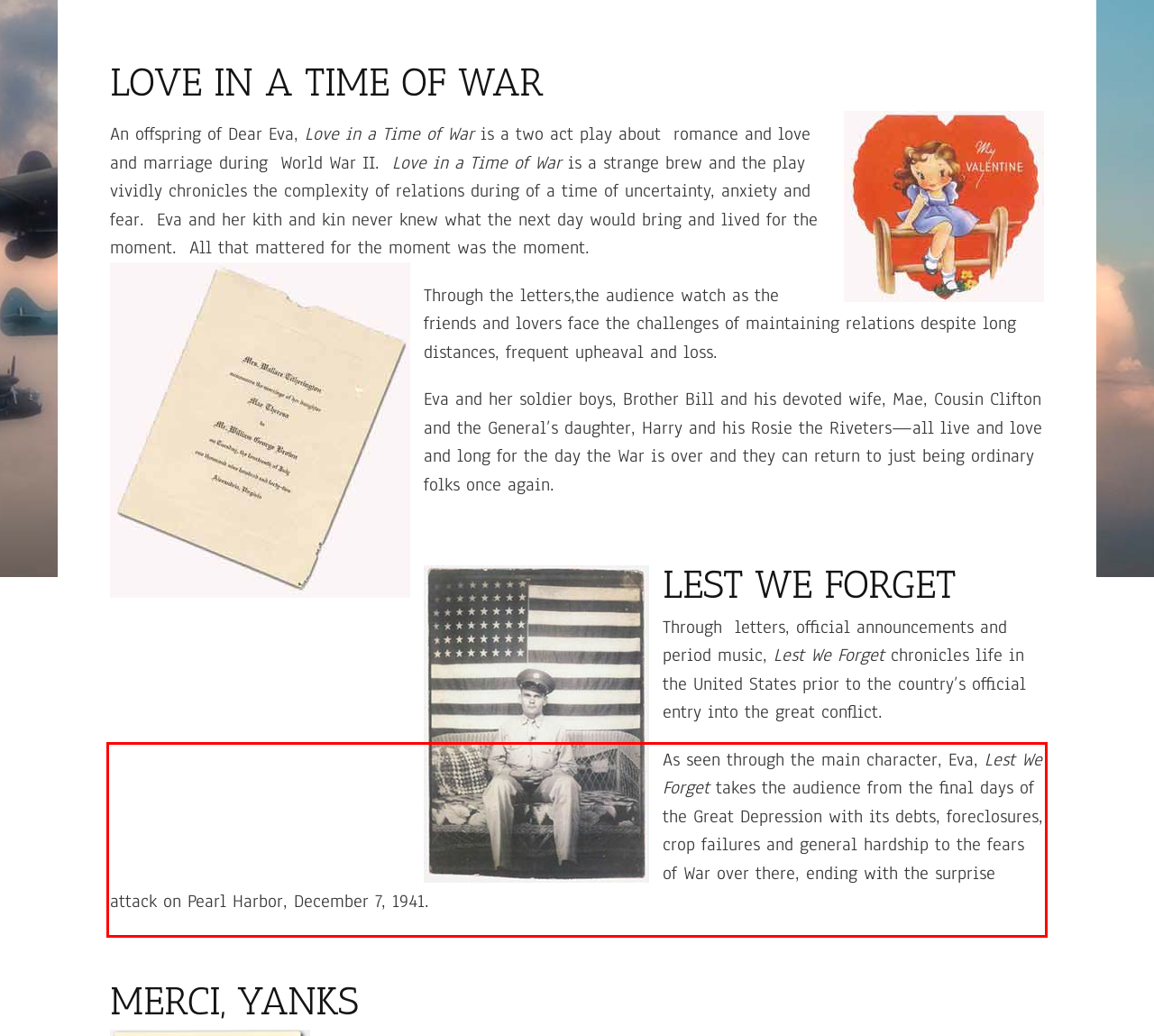Given a screenshot of a webpage containing a red rectangle bounding box, extract and provide the text content found within the red bounding box.

As seen through the main character, Eva, Lest We Forget takes the audience from the final days of the Great Depression with its debts, foreclosures, crop failures and general hardship to the fears of War over there, ending with the surprise attack on Pearl Harbor, December 7, 1941.